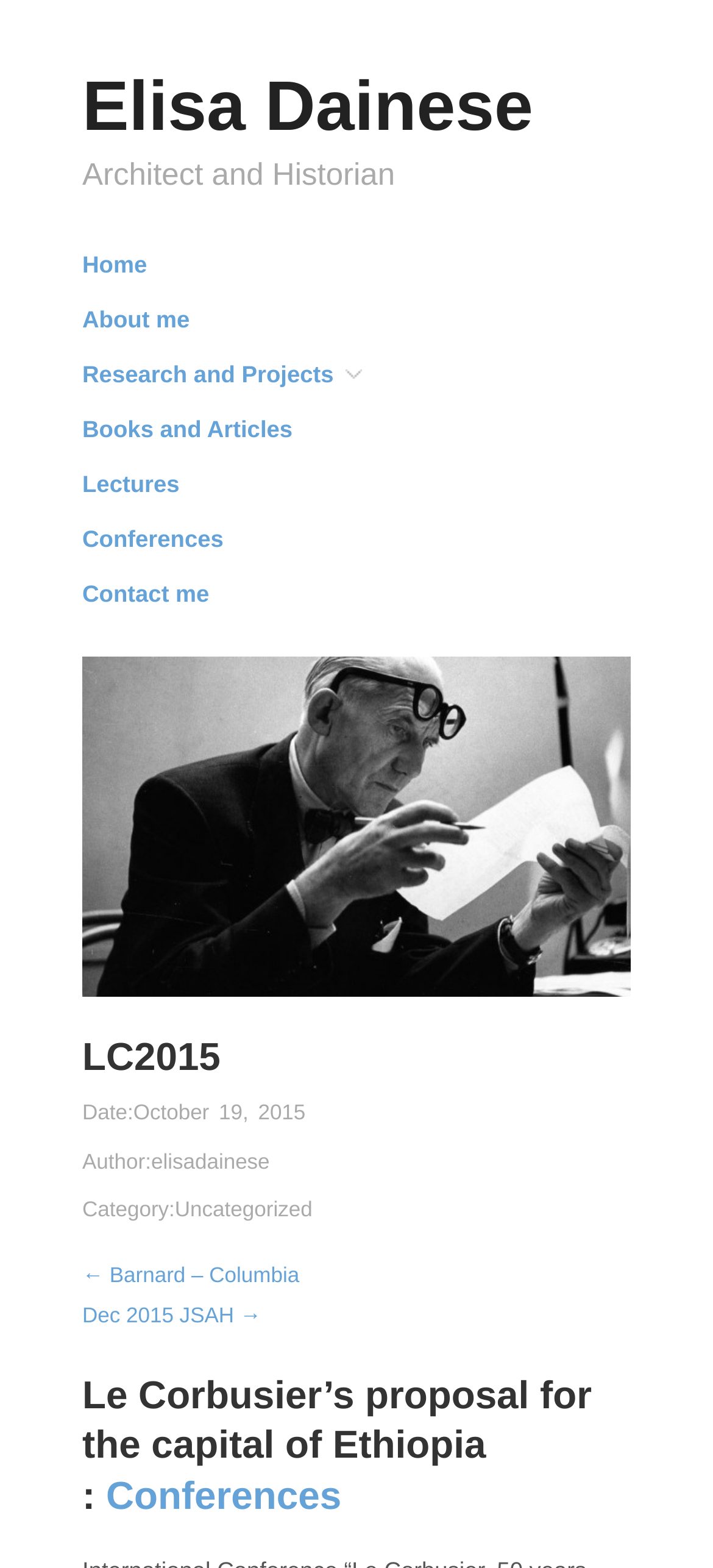Find the bounding box coordinates of the element I should click to carry out the following instruction: "view about me".

[0.115, 0.197, 0.266, 0.212]